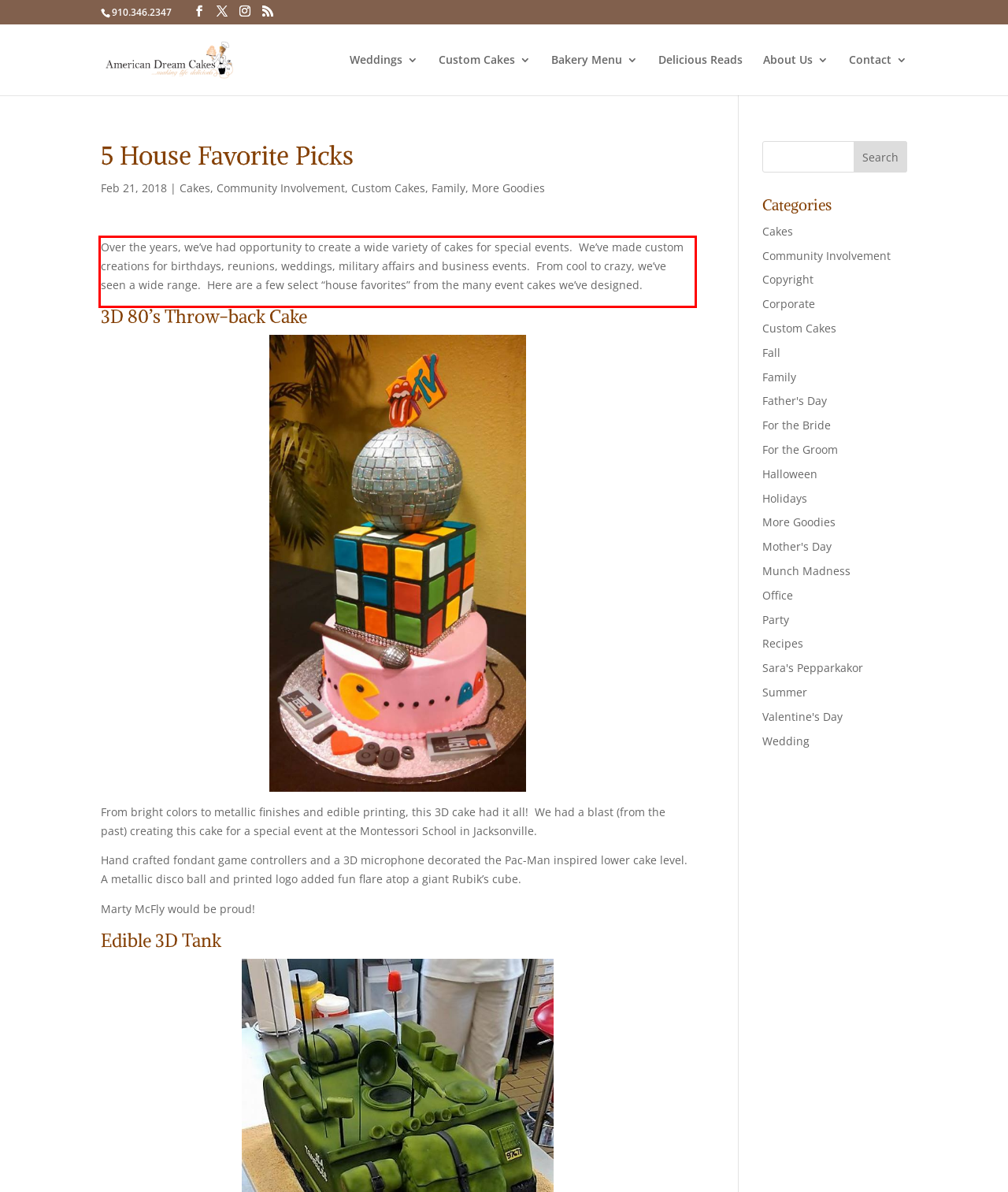Analyze the screenshot of the webpage and extract the text from the UI element that is inside the red bounding box.

Over the years, we’ve had opportunity to create a wide variety of cakes for special events. We’ve made custom creations for birthdays, reunions, weddings, military affairs and business events. From cool to crazy, we’ve seen a wide range. Here are a few select “house favorites” from the many event cakes we’ve designed.